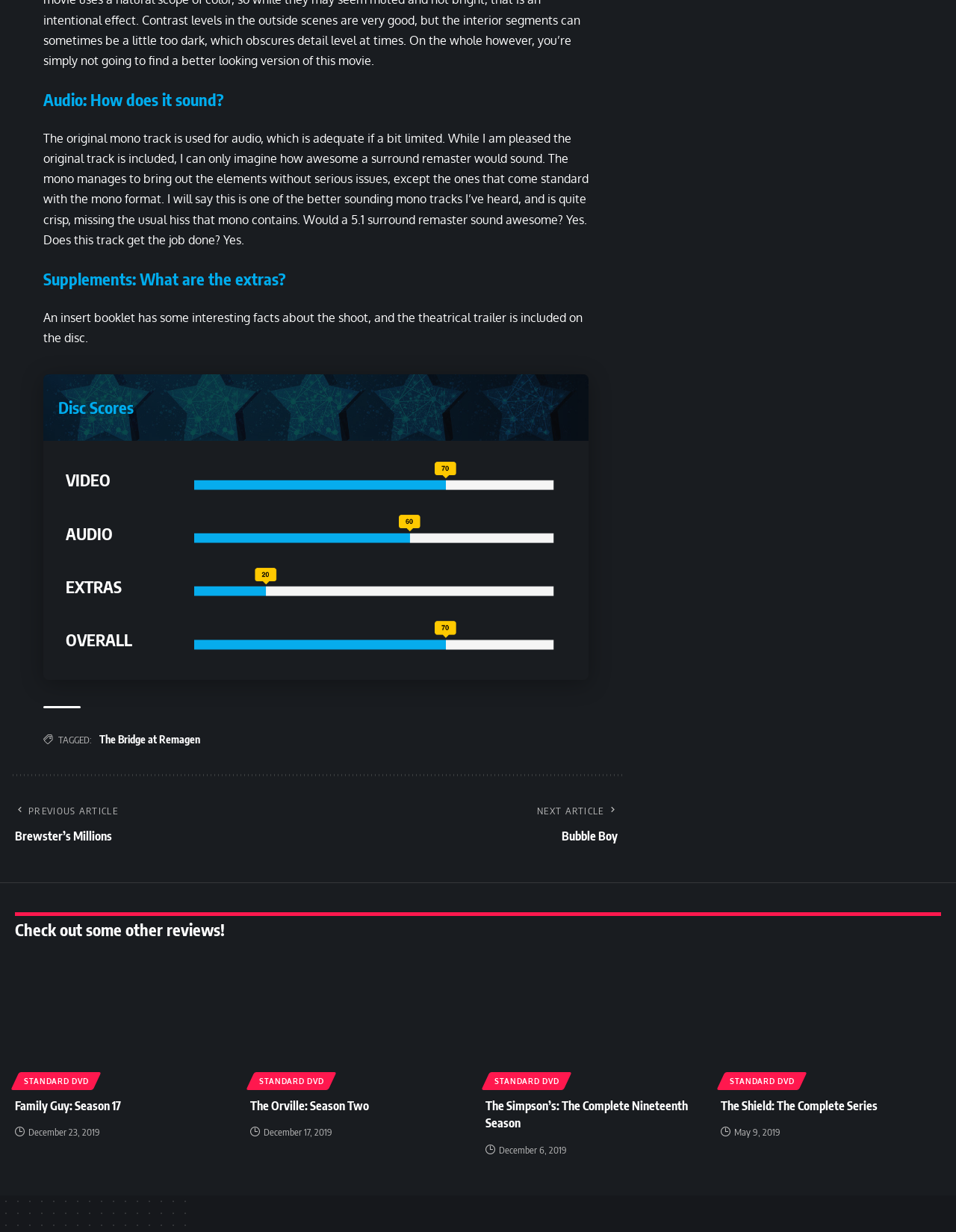Can you find the bounding box coordinates for the element to click on to achieve the instruction: "Check out the previous article Brewster’s Millions"?

[0.016, 0.651, 0.325, 0.686]